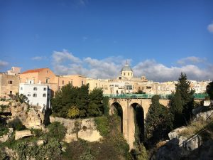Provide an in-depth description of the image you see.

This captivating image showcases the scenic landscape of Massafra, Italy, known for its stunning natural formations and rich historical architecture. In the foreground, a picturesque bridge arches over a lush gorge, exemplifying the unique blend of natural beauty and human craftsmanship. The background reveals charming buildings perched on the hillside, characterized by their warm, earthy tones and distinct architectural features, with a prominent dome visible against the vibrant blue sky. Fluffy clouds drift lazily, enhancing the serene atmosphere of this enchanting location, often referred to as "The Land of Ravines." The interplay of light and shadow highlights the intricate details of both the natural and built environments, inviting viewers to explore the historical depths of this region where vestiges of ancient civilizations can still be felt.